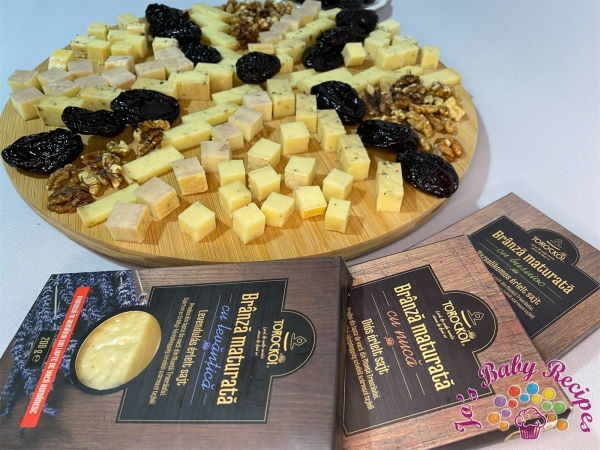Break down the image and describe each part extensively.

This image showcases a beautifully arranged platter featuring a selection of cheese and prunes. The wooden serving board is topped with various cubes of cheese, some displayed in neat rows, while others are scattered for visual appeal. Dark, plump prunes intersperse the cheese, adding a rich color contrast. In the foreground, there are packages of cheese labeled "Brânză natură," indicating that the highlighted cheese has a natural flavor. The setting is bright and inviting, perfect for a casual gathering or a sophisticated appetizer serving. Decorative touches, like walnuts, add texture and variety, enhancing the overall presentation of this delightful snack assortment.